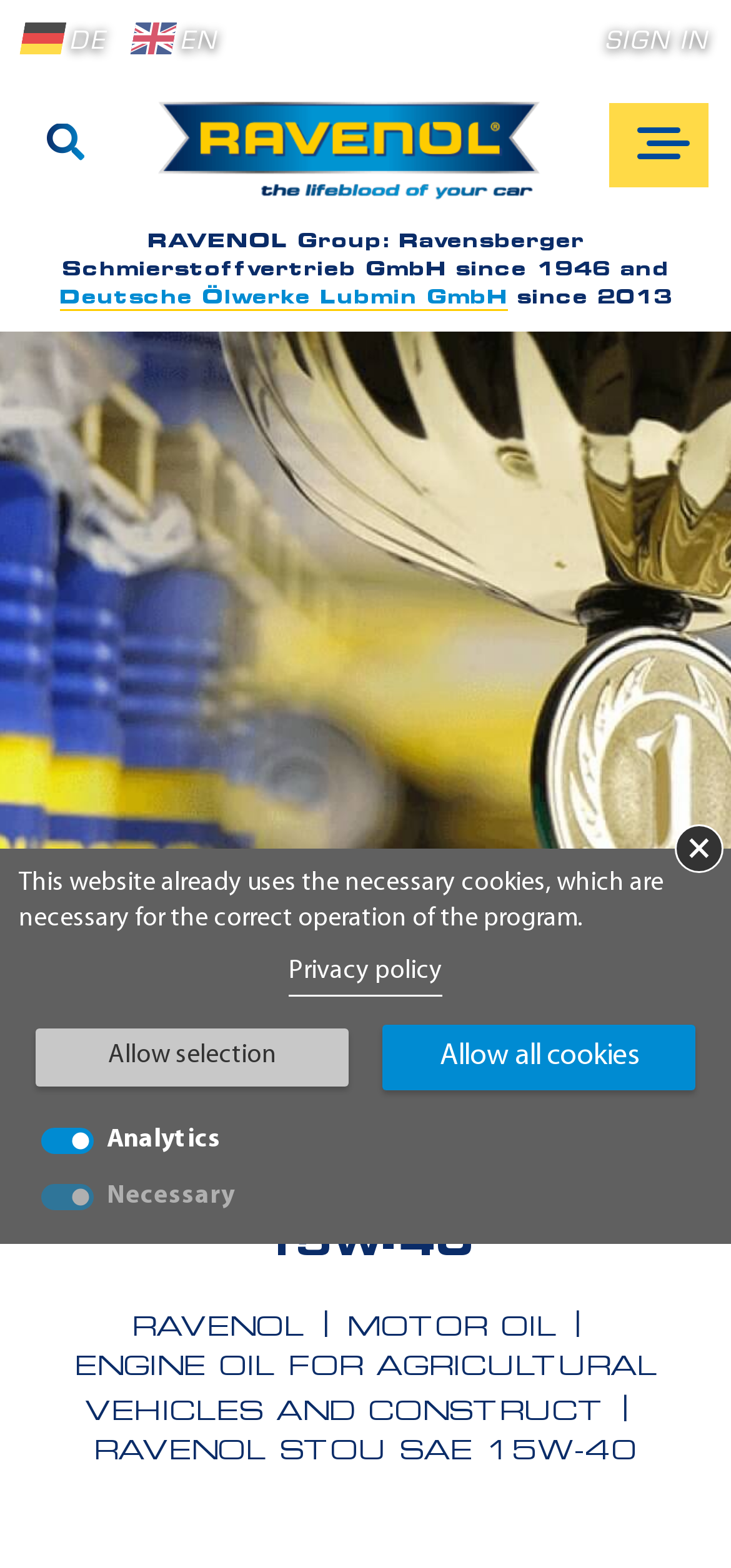Generate a thorough caption that explains the contents of the webpage.

The webpage is about RAVENOL STOU SAE 15W-40, a multifunctional lubricating oil for agricultural machinery, excavators, and construction equipment. At the top left corner, there are two flags, one for Germany and one for England, with corresponding links. Next to the flags, there is a search button and a RAVENOL logo, which is also a link.

On the top right corner, there is a "SIGN IN" link. Below the logo, there is a brief introduction to the RAVENOL Group, stating that it is Ravensberger Schmierstoffvertrieb GmbH since 1946 and Deutsche Ölwerke Lubmin GmbH since 2013.

The main content of the webpage is divided into sections. The first section has a heading "RAVENOL STOU SAE 15W-40" and provides links to RAVENOL, MOTOR OIL, and ENGINE OIL FOR AGRICULTURAL VEHICLES AND CONSTRUCTION. The second section has a static text describing the necessary cookies used on the website. Below this text, there are links to the privacy policy and buttons to manage cookie settings.

On the bottom left corner, there are five social media links. On the bottom right corner, there is a checkbox section for managing cookie settings, with options for Analytics and Necessary cookies.